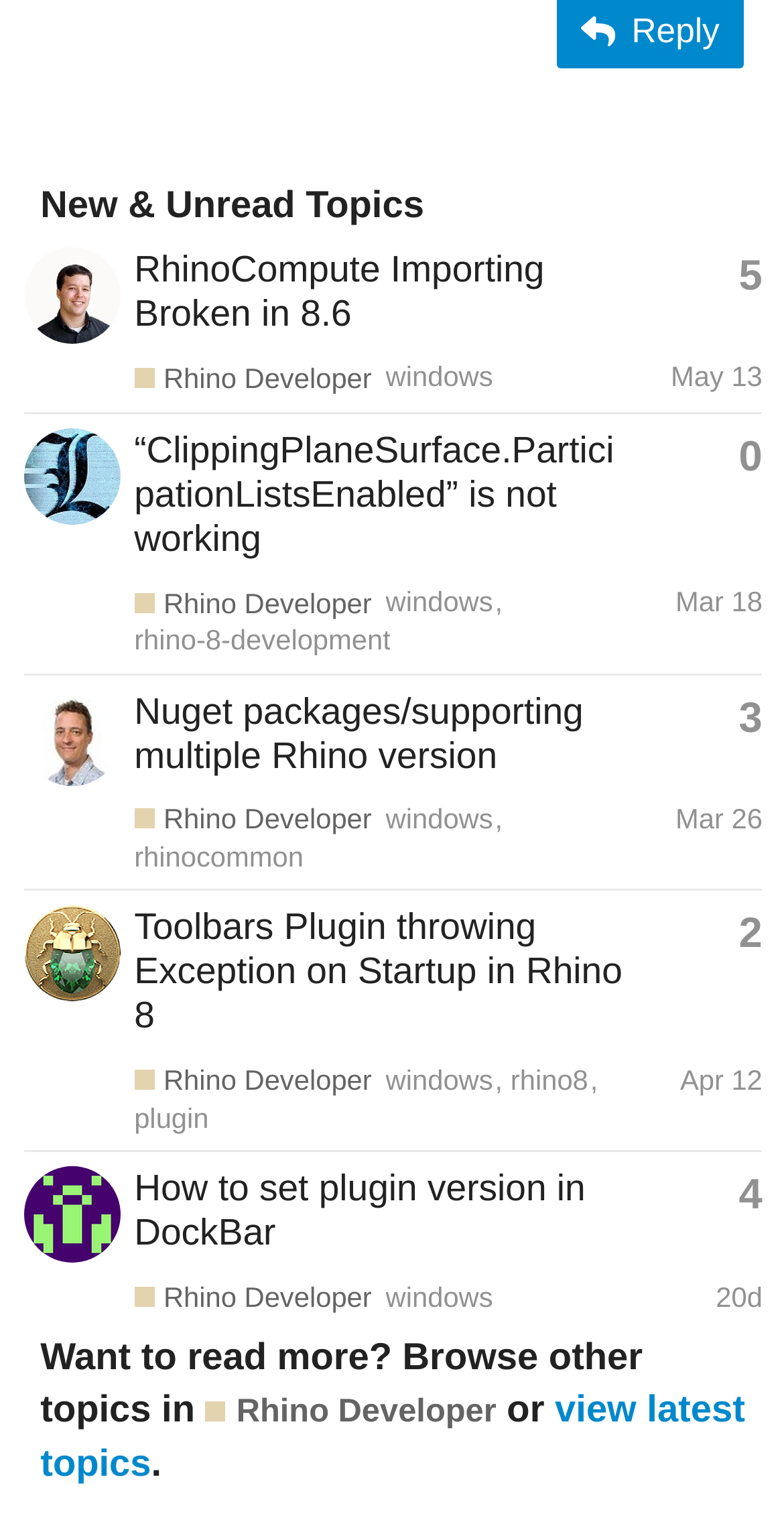Please respond to the question using a single word or phrase:
What is the title of the webpage section?

New & Unread Topics